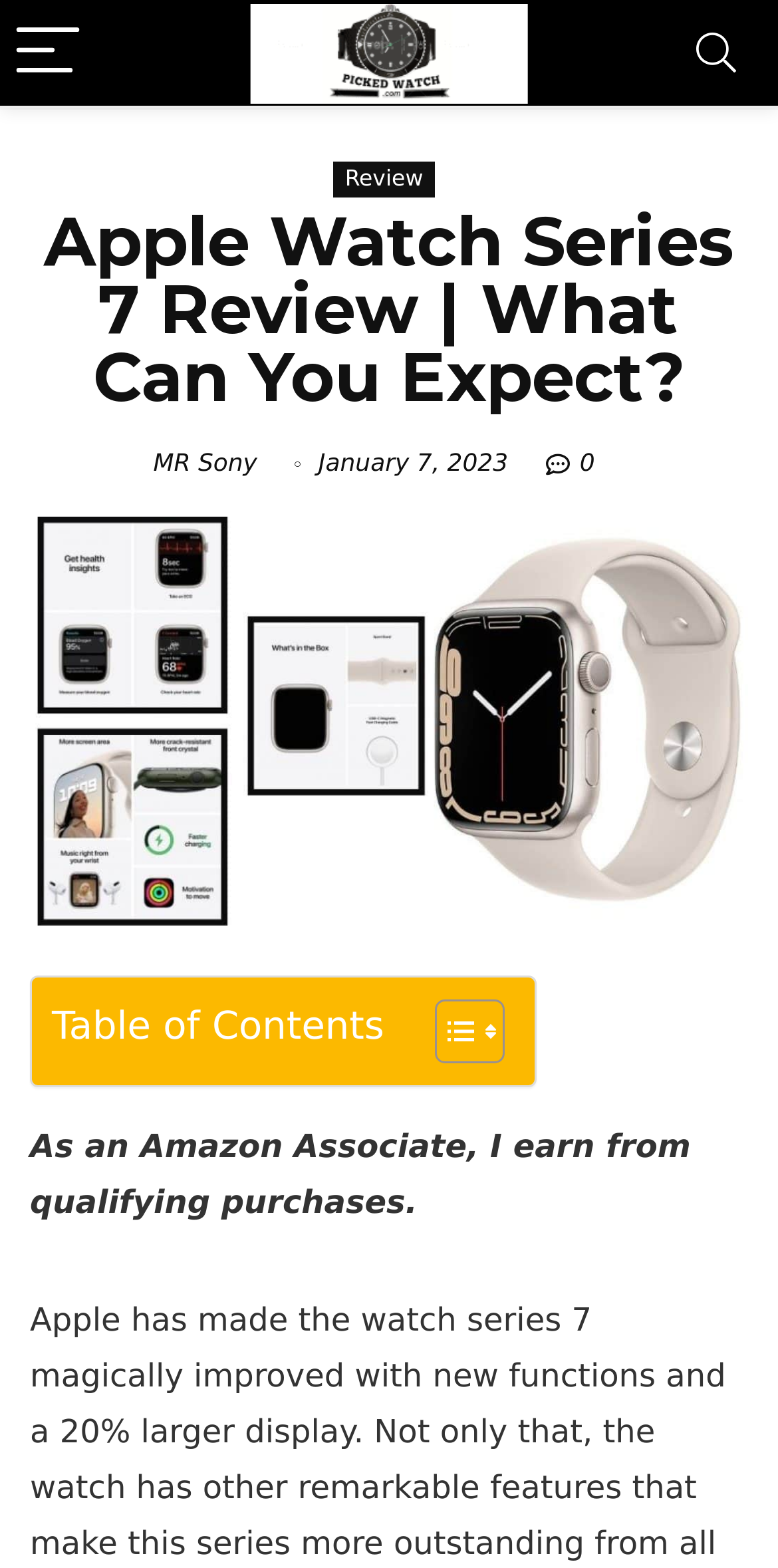Please respond to the question using a single word or phrase:
What is the main topic of the review?

Apple Watch Series 7